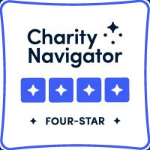Given the content of the image, can you provide a detailed answer to the question?
What is the purpose of the badge?

The badge is positioned within a friendly and approachable frame, underscoring the commitment of the rated organization to effectively manage donations and serve its mission, assuring potential donors of its reliability and trustworthiness.